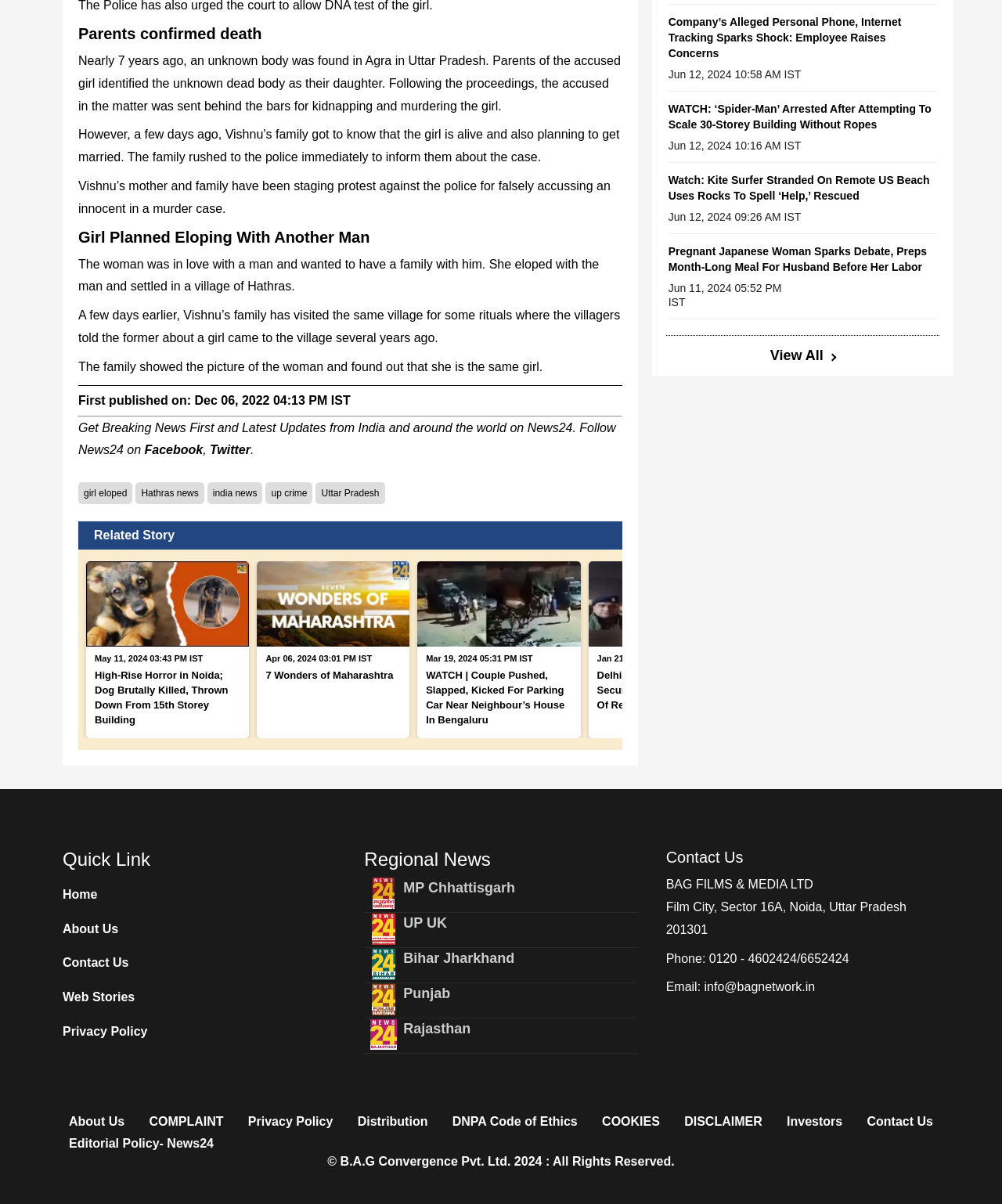Could you specify the bounding box coordinates for the clickable section to complete the following instruction: "Follow News24 on Facebook"?

[0.144, 0.368, 0.202, 0.379]